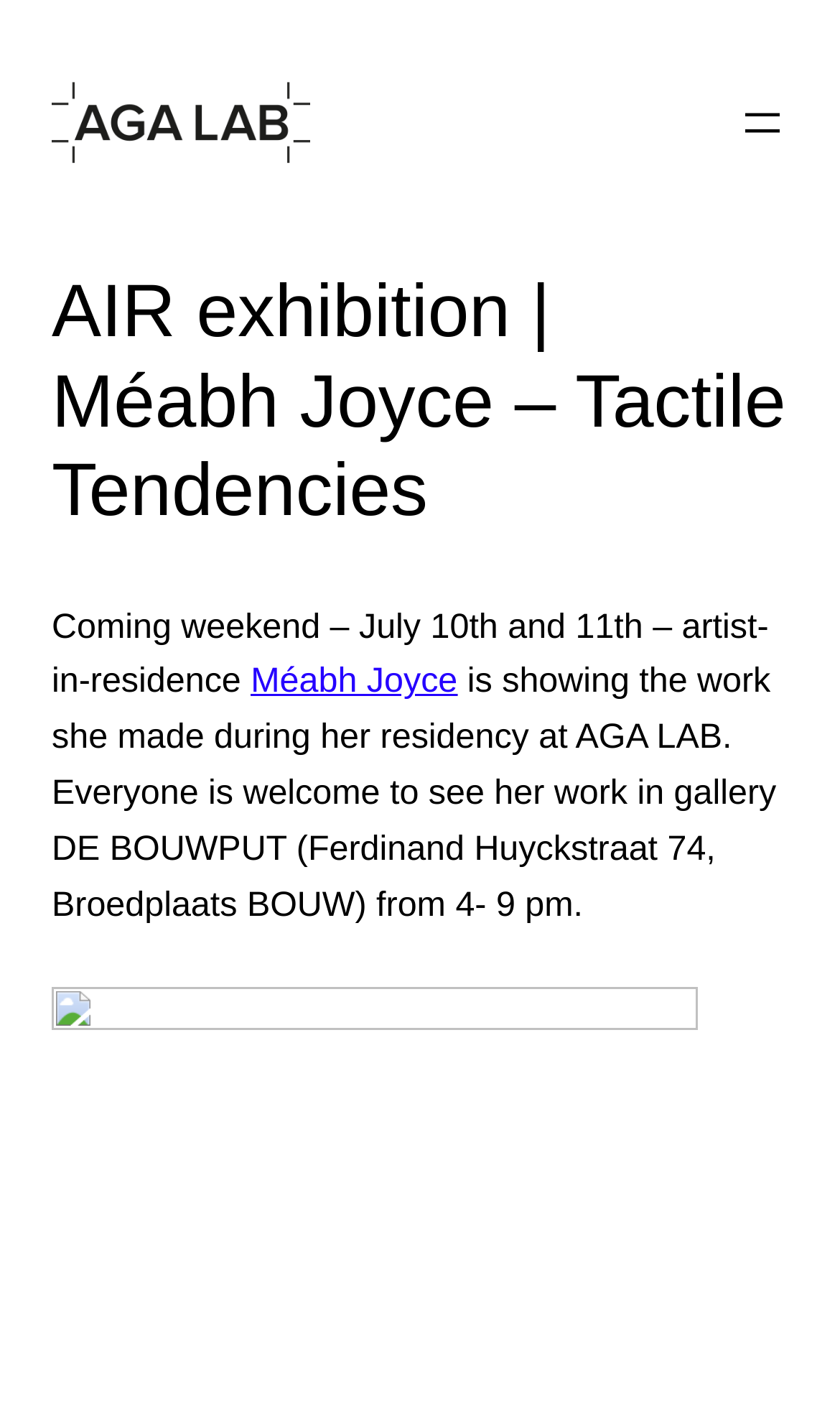When is the exhibition taking place?
Analyze the image and provide a thorough answer to the question.

The answer can be found in the StaticText element that says 'Coming weekend – July 10th and 11th – artist-in-residence'.